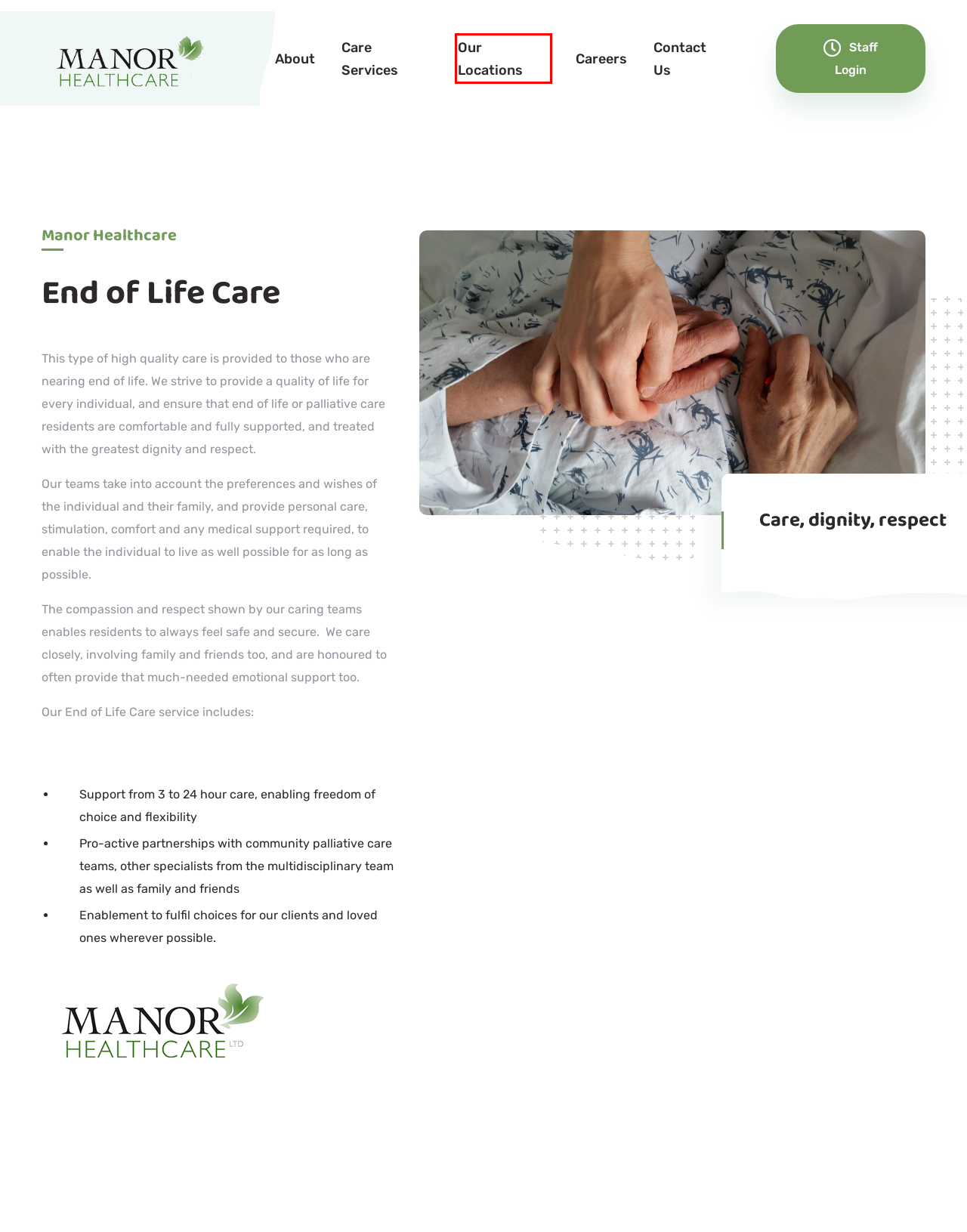Analyze the screenshot of a webpage that features a red rectangle bounding box. Pick the webpage description that best matches the new webpage you would see after clicking on the element within the red bounding box. Here are the candidates:
A. Contact Us | Manor Healthcare
B. EVOLVE
C. Home | Manor Healthcare
D. Careers | Manor Healthcare
E. About Us | Manor Healthcare
F. Care Services | Manor Healthcare
G. Banbridge Website Studio | Web Design | Banbridge | Newry
H. Our Locations | Manor Healthcare

H